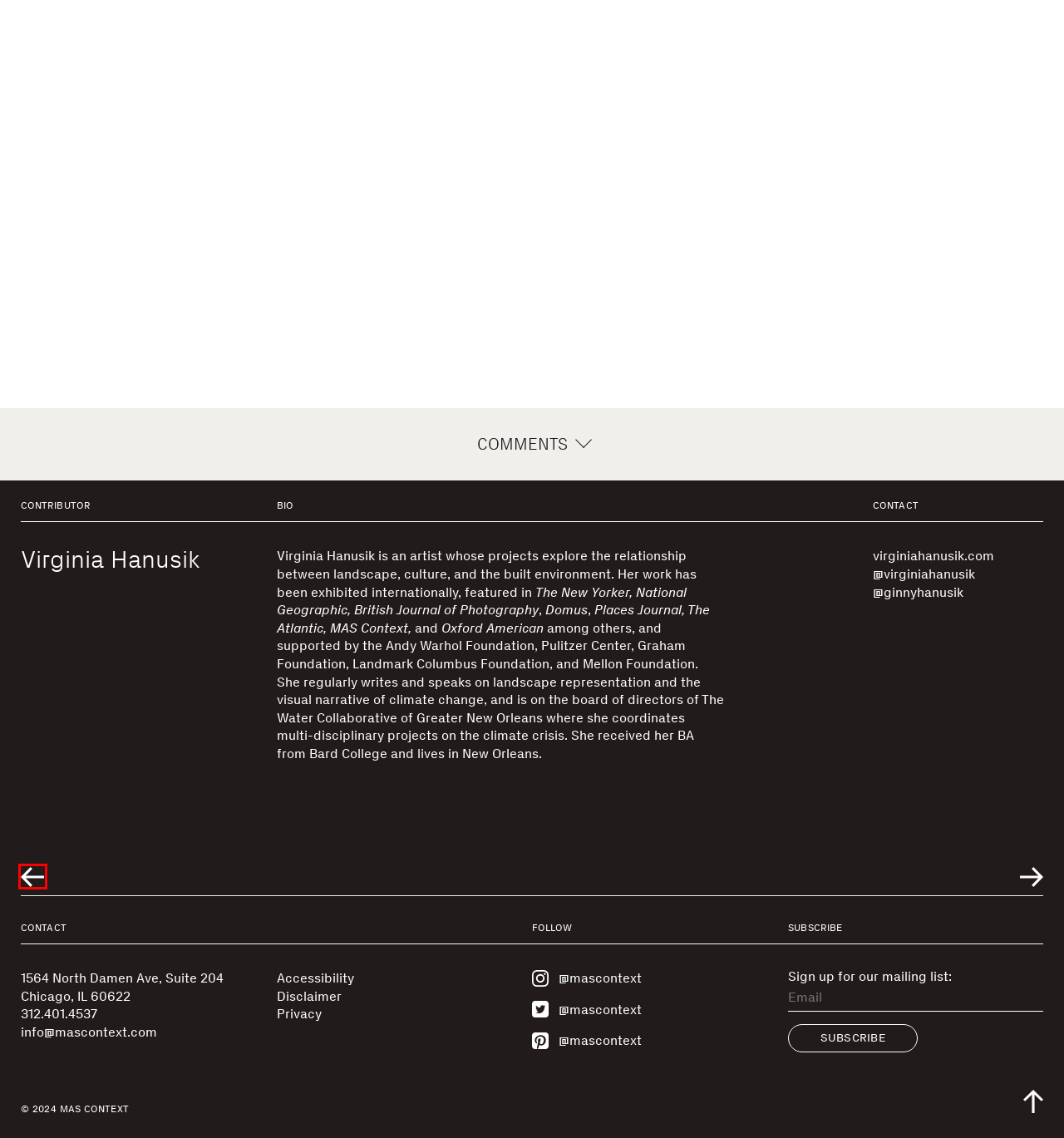Look at the screenshot of the webpage and find the element within the red bounding box. Choose the webpage description that best fits the new webpage that will appear after clicking the element. Here are the candidates:
A. Virginia Hanusik
B. Shameless Copy | MAS Context
C. Issues | MAS Context
D. News | MAS Context
E. Dialogues | MAS Context
F. Events | MAS Context
G. Geographies of the Lockdown in Barcelona: Mapping the… | MAS Context
H. About | MAS Context

G